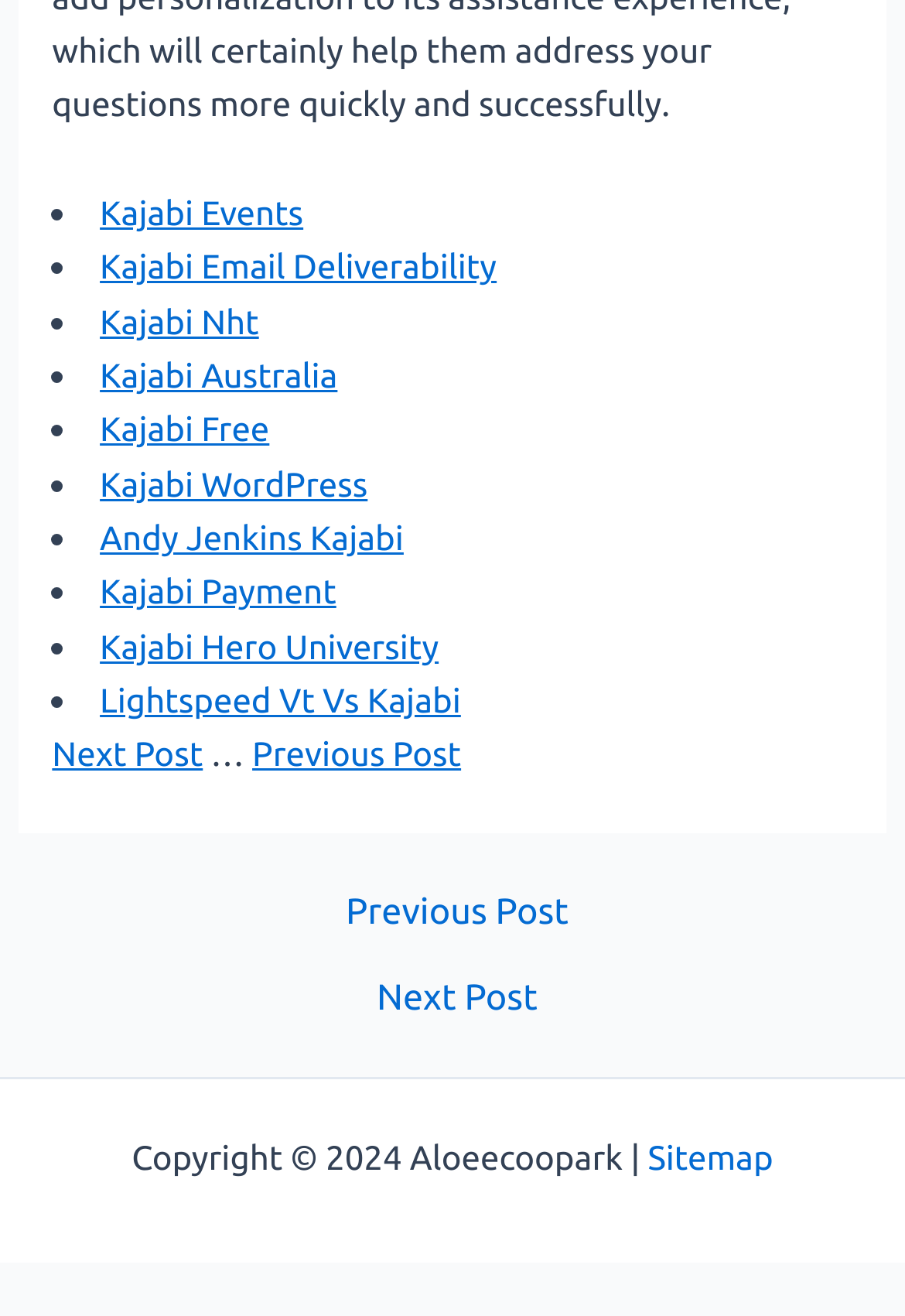Determine the bounding box coordinates of the clickable region to carry out the instruction: "Go to Next Post".

[0.058, 0.558, 0.224, 0.588]